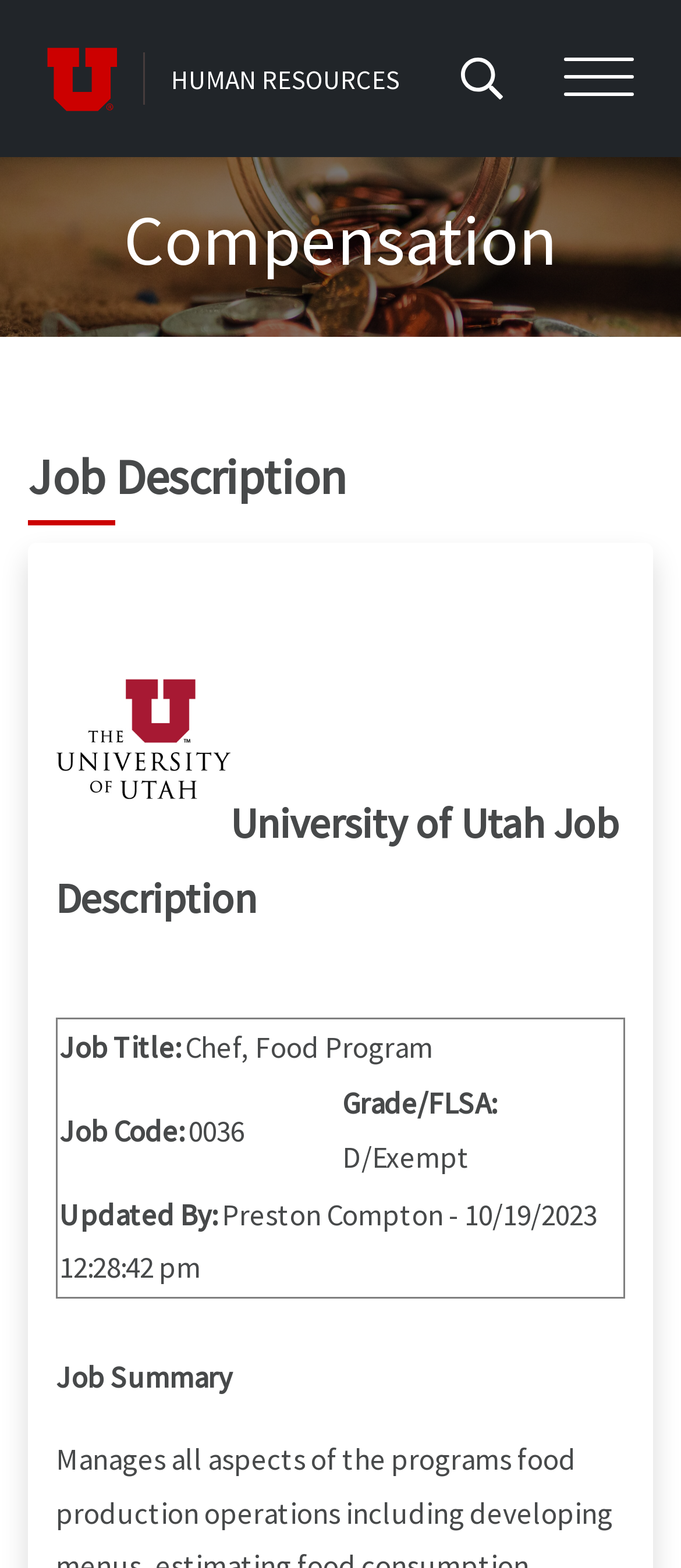Illustrate the webpage's structure and main components comprehensively.

The webpage appears to be a job description page for the University of Utah, specifically for the position of Chef, Food Program. At the top left corner, there is a link to visit the University of Utah homepage. Next to it, there is a link to the Human Resources page, which is also a heading. 

Below these links, there is a large image that spans the entire width of the page, likely a banner or a logo. 

On the left side of the page, there are three headings: "Compensation", "Job Description", and "Job Summary". The "Job Description" heading is followed by a horizontal separator line. 

To the right of the "Job Description" heading, there is a University of Utah logo, and below it, a static text "University of Utah Job Description". 

The main content of the page is a table that lists the job details, including the job title, job code, grade, and the person who updated the job description. The table has three rows, each containing specific information about the job.